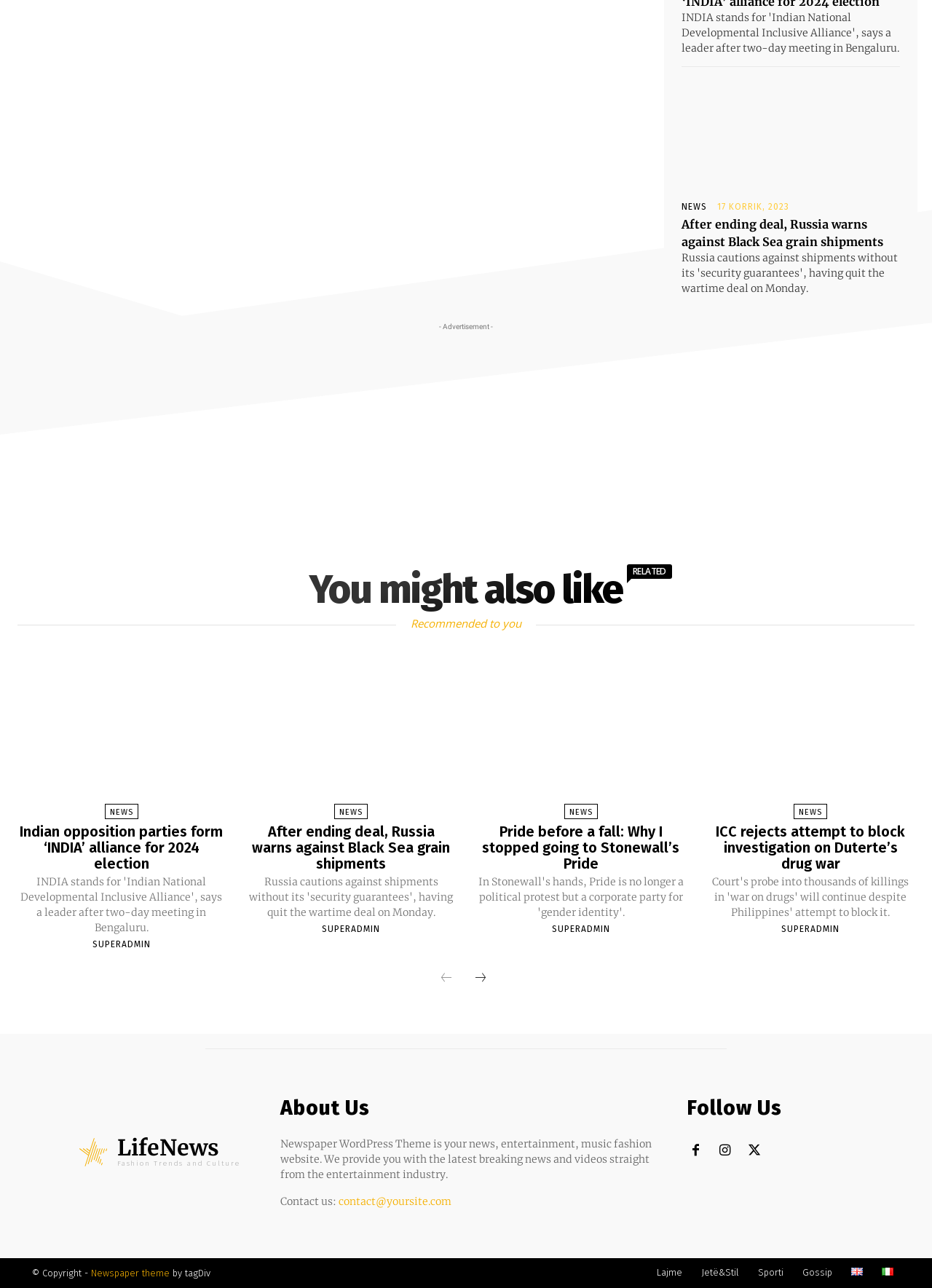Locate the bounding box coordinates of the segment that needs to be clicked to meet this instruction: "Check the 'You might also like' section".

[0.019, 0.44, 0.981, 0.49]